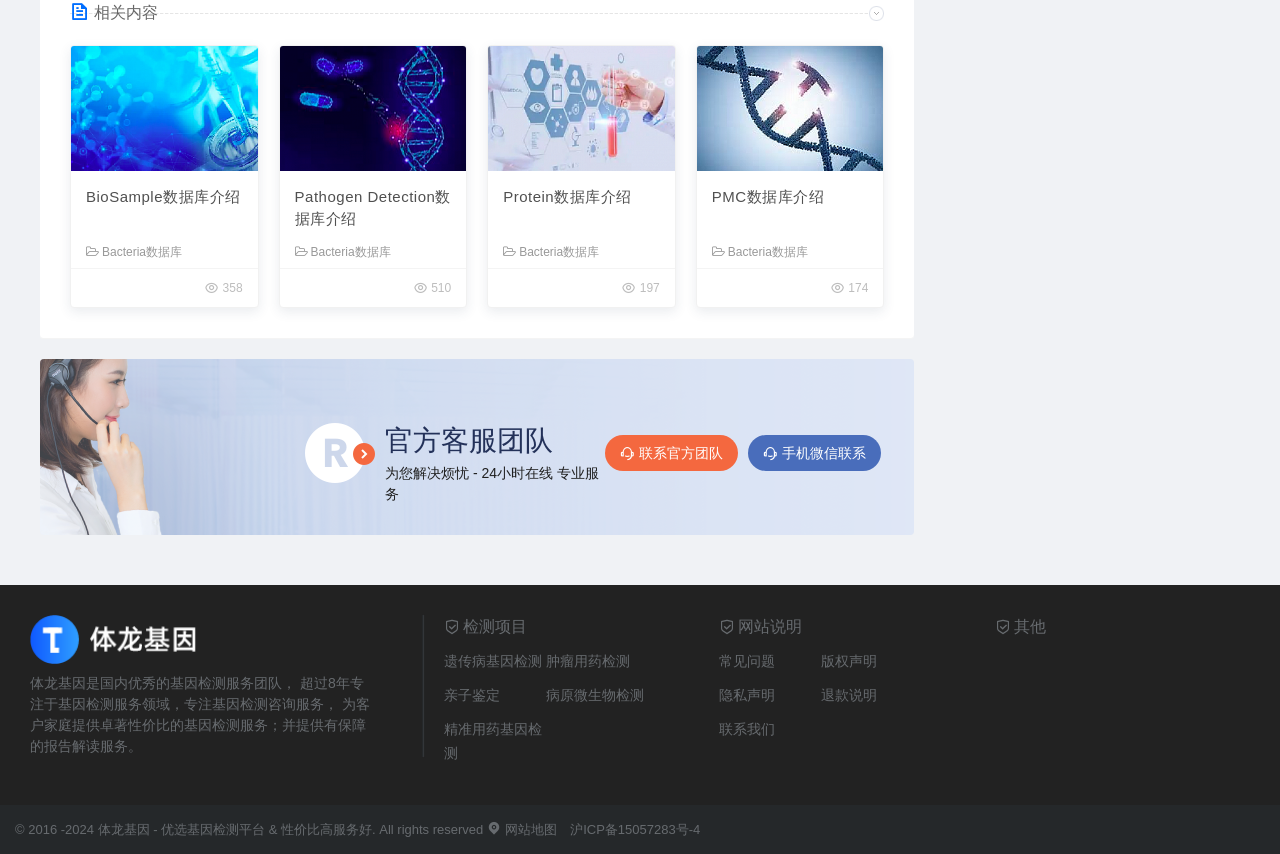Using the information from the screenshot, answer the following question thoroughly:
What is the contact method?

I found the contact information in the StaticText element with bounding box coordinates [0.301, 0.497, 0.432, 0.534], which mentions '官方客服团队' and provides two contact methods: '联系官方团队' and '手机微信联系'.